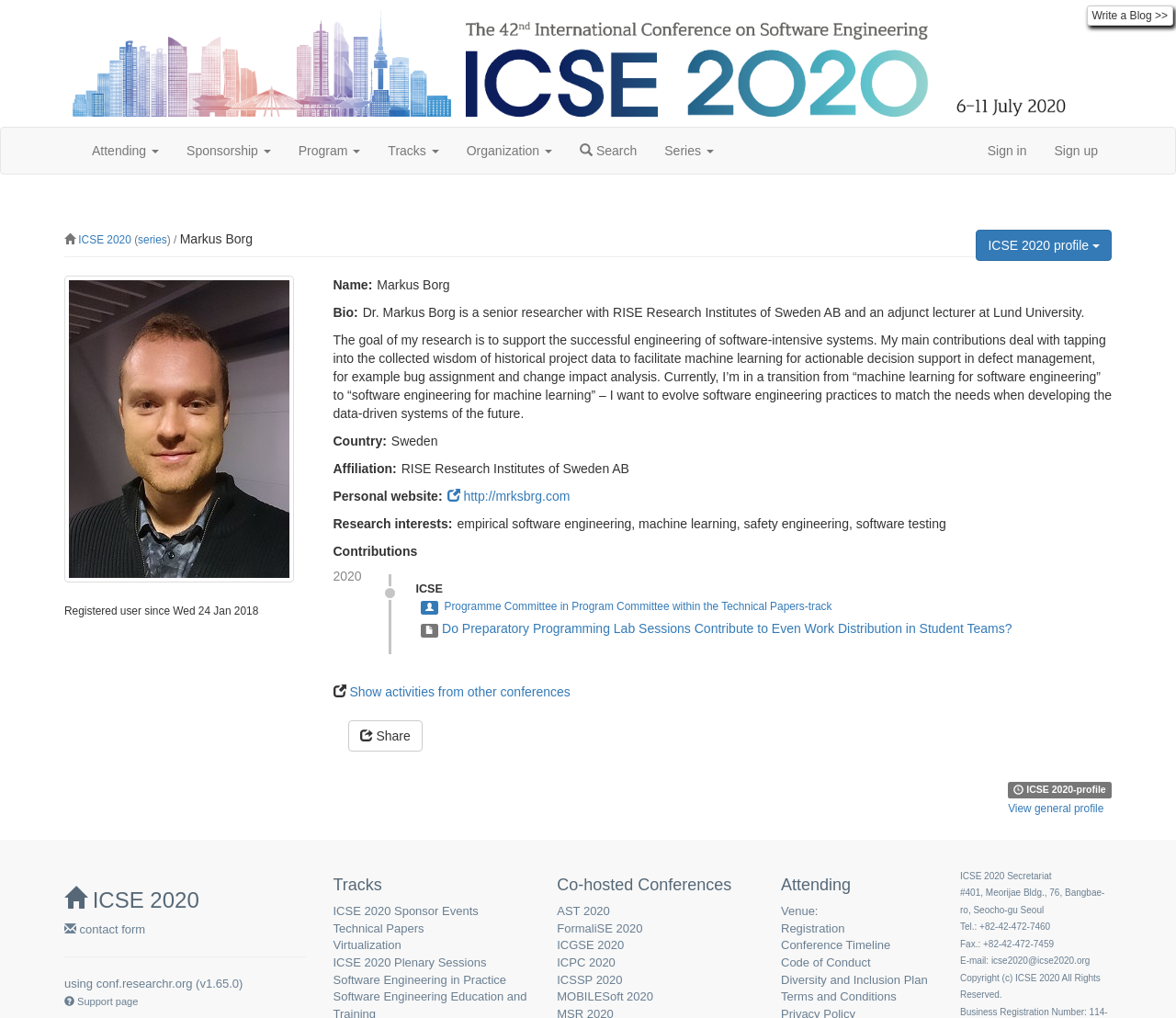Specify the bounding box coordinates for the region that must be clicked to perform the given instruction: "Sign in".

[0.828, 0.125, 0.885, 0.171]